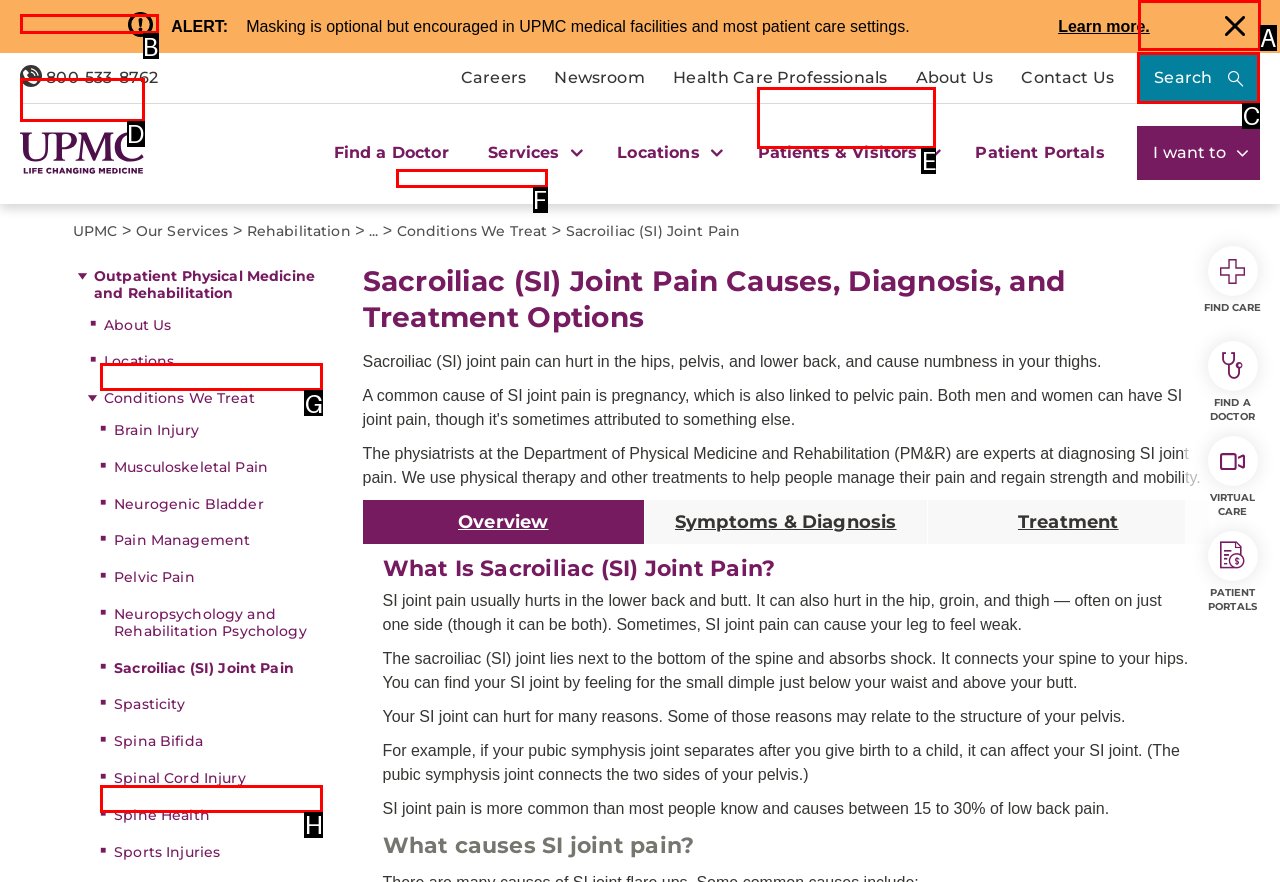Determine which UI element I need to click to achieve the following task: Sign up for CL's newsletter Provide your answer as the letter of the selected option.

None